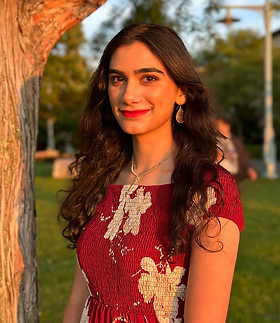Describe all elements and aspects of the image.

Caption: This image features a young woman named Brooklyn Quallen, who is highlighted as a Blog Editor. She stands near a tree in a vibrant outdoor setting, adorned in a beautiful red dress with floral patterns, capturing the warm glow of the sunlight. Her long, wavy hair frames her face, and she wears tasteful earrings that complement her style. The rich colors and serene background reflect a moment of confidence and grace, perfectly aligning with her role in contributing to important discussions.